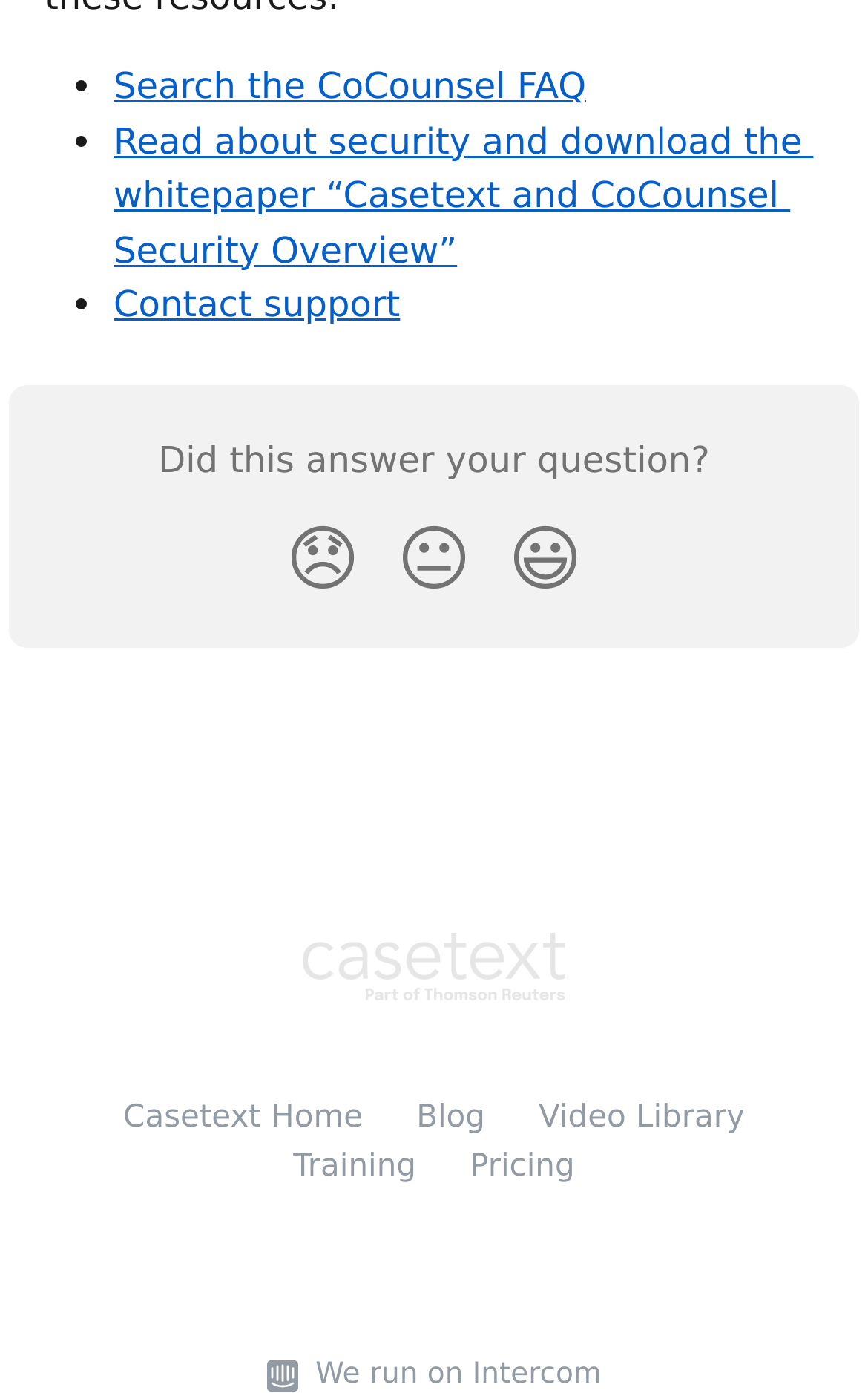Please identify the bounding box coordinates of the element's region that I should click in order to complete the following instruction: "Search the CoCounsel FAQ". The bounding box coordinates consist of four float numbers between 0 and 1, i.e., [left, top, right, bottom].

[0.131, 0.047, 0.675, 0.077]